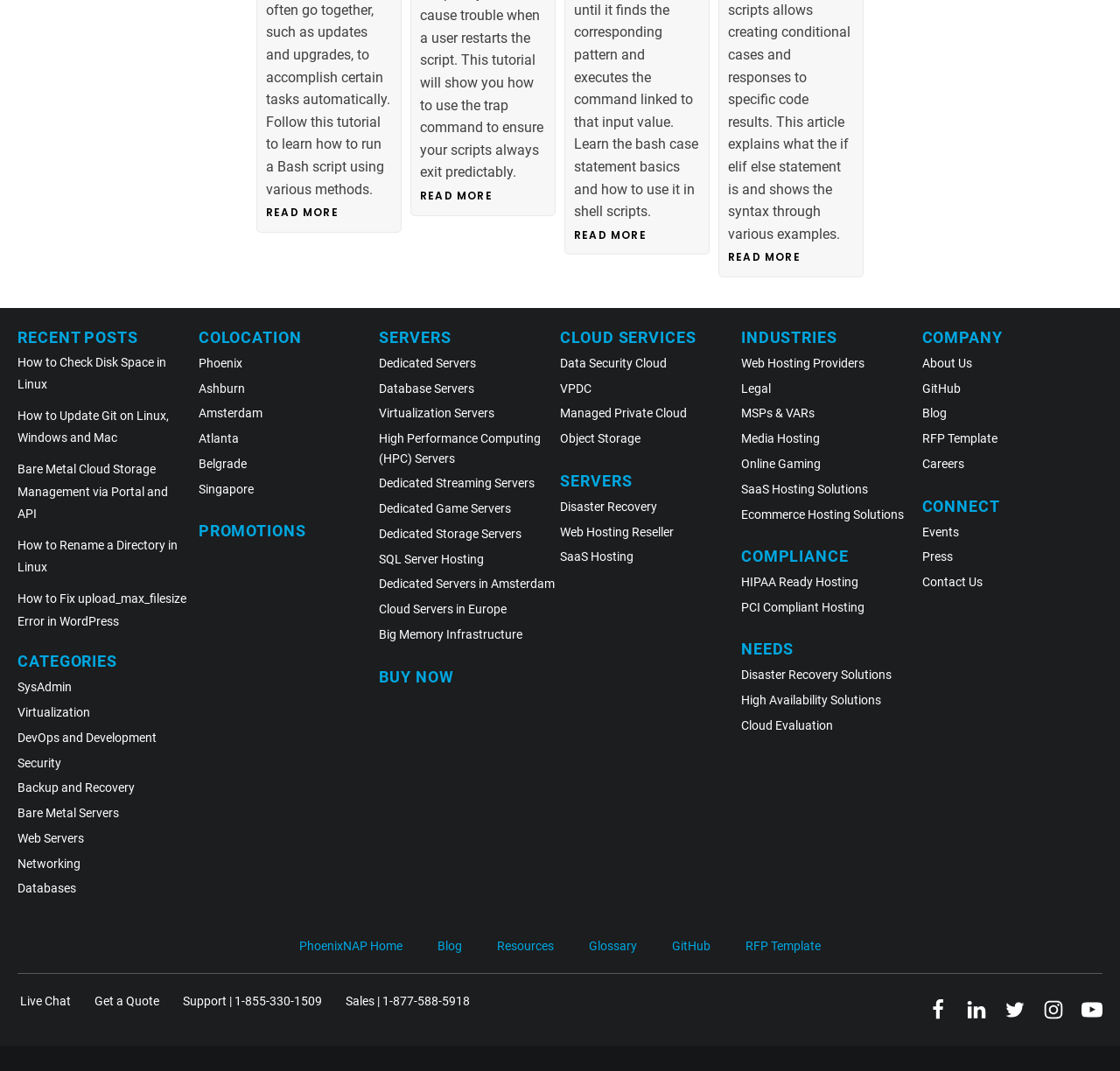Could you determine the bounding box coordinates of the clickable element to complete the instruction: "Check the category of SysAdmin"? Provide the coordinates as four float numbers between 0 and 1, i.e., [left, top, right, bottom].

[0.016, 0.63, 0.064, 0.653]